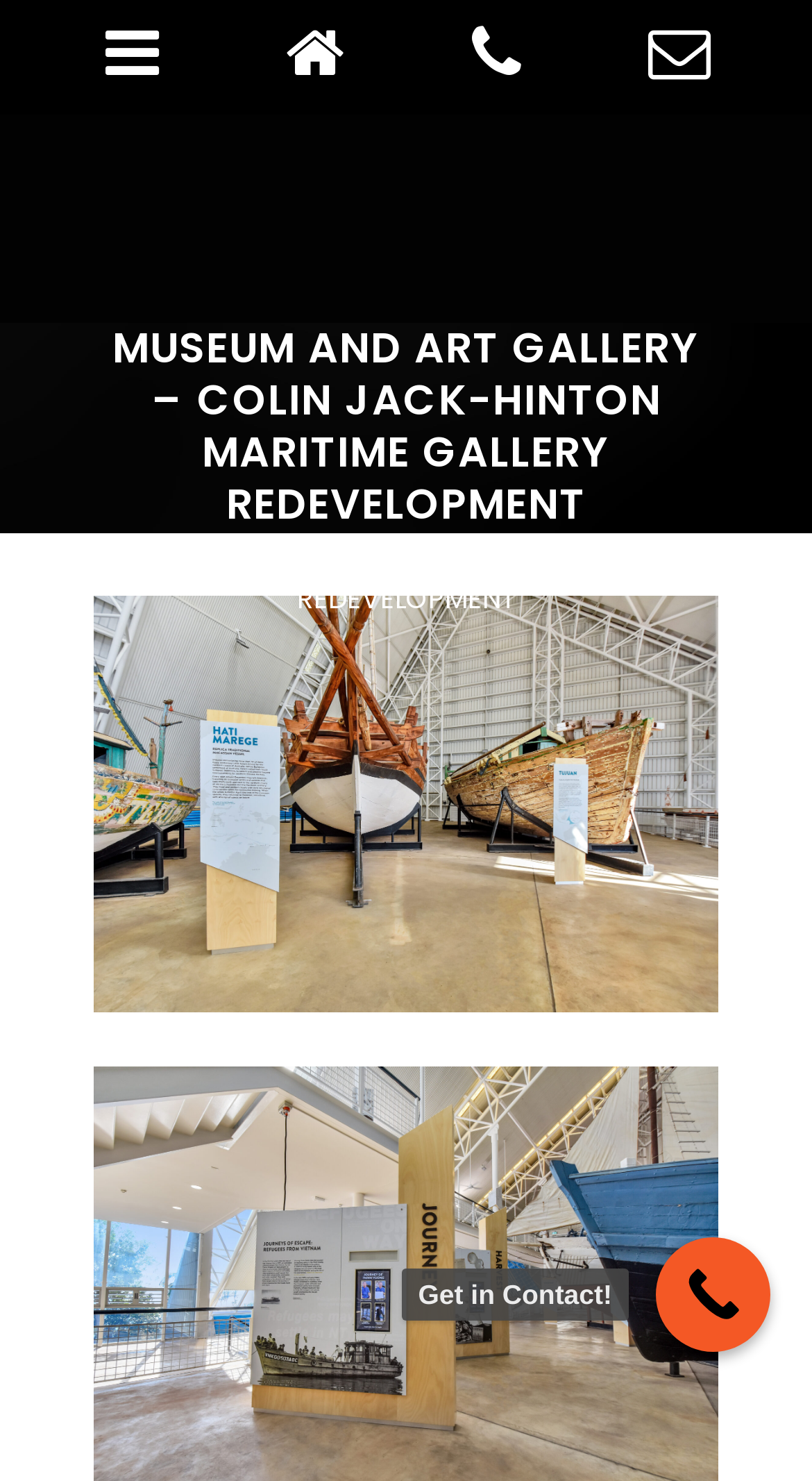Please answer the following question using a single word or phrase: How many links are present in the top navigation bar?

3